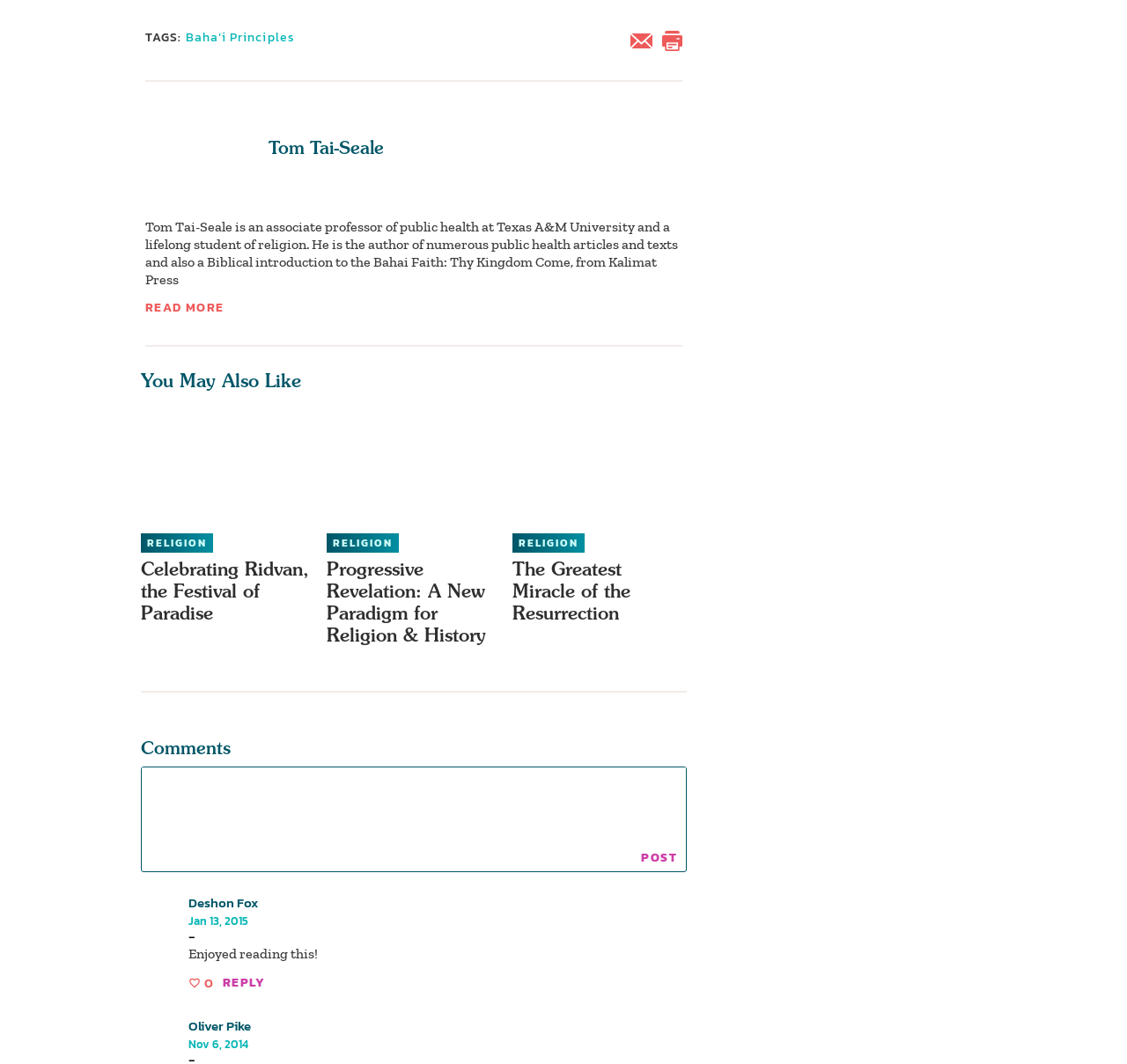Please identify the bounding box coordinates of the clickable region that I should interact with to perform the following instruction: "Click on the 'READ MORE' button". The coordinates should be expressed as four float numbers between 0 and 1, i.e., [left, top, right, bottom].

[0.129, 0.28, 0.199, 0.298]